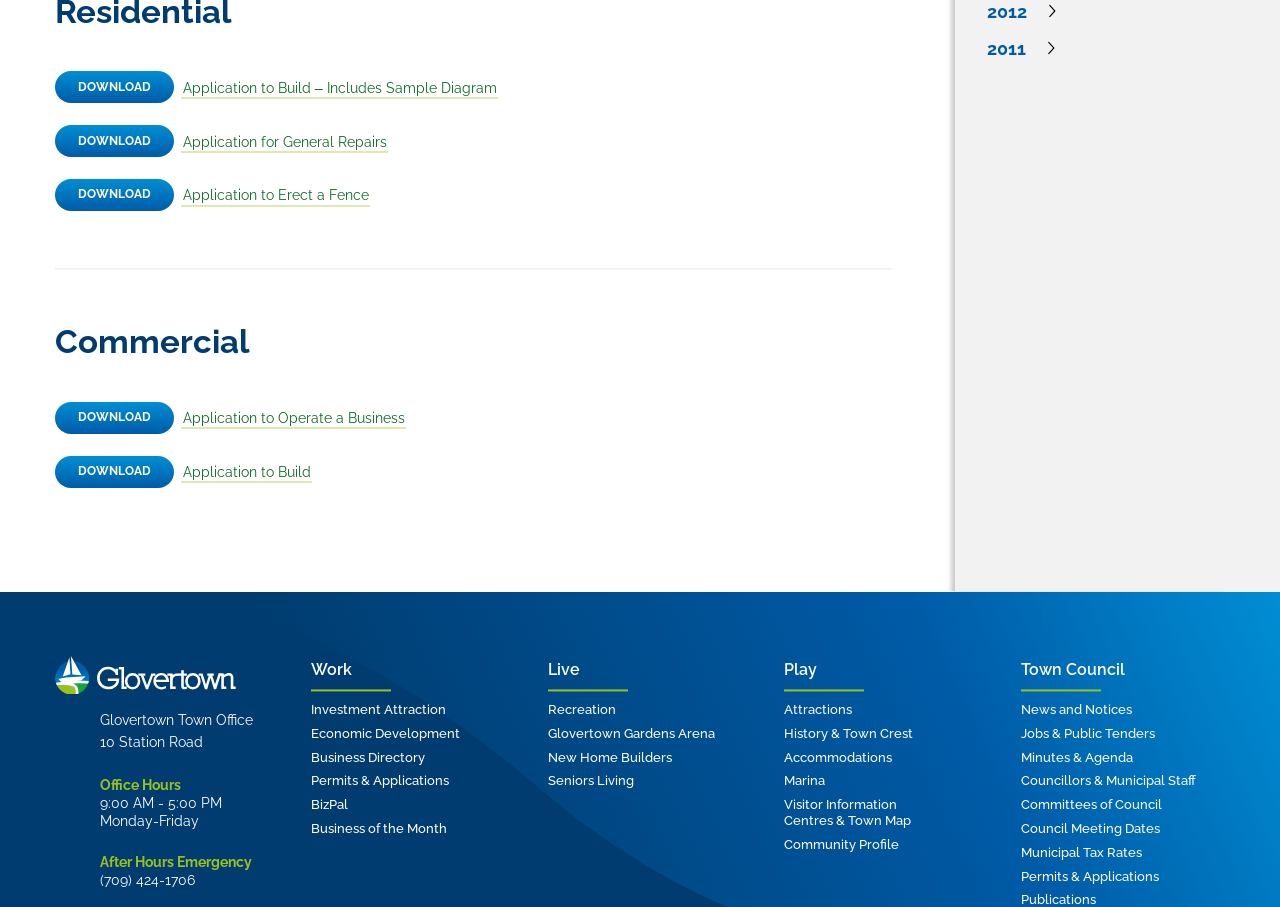Predict the bounding box coordinates for the UI element described as: "Steam Highwayman". The coordinates should be four float numbers between 0 and 1, presented as [left, top, right, bottom].

None